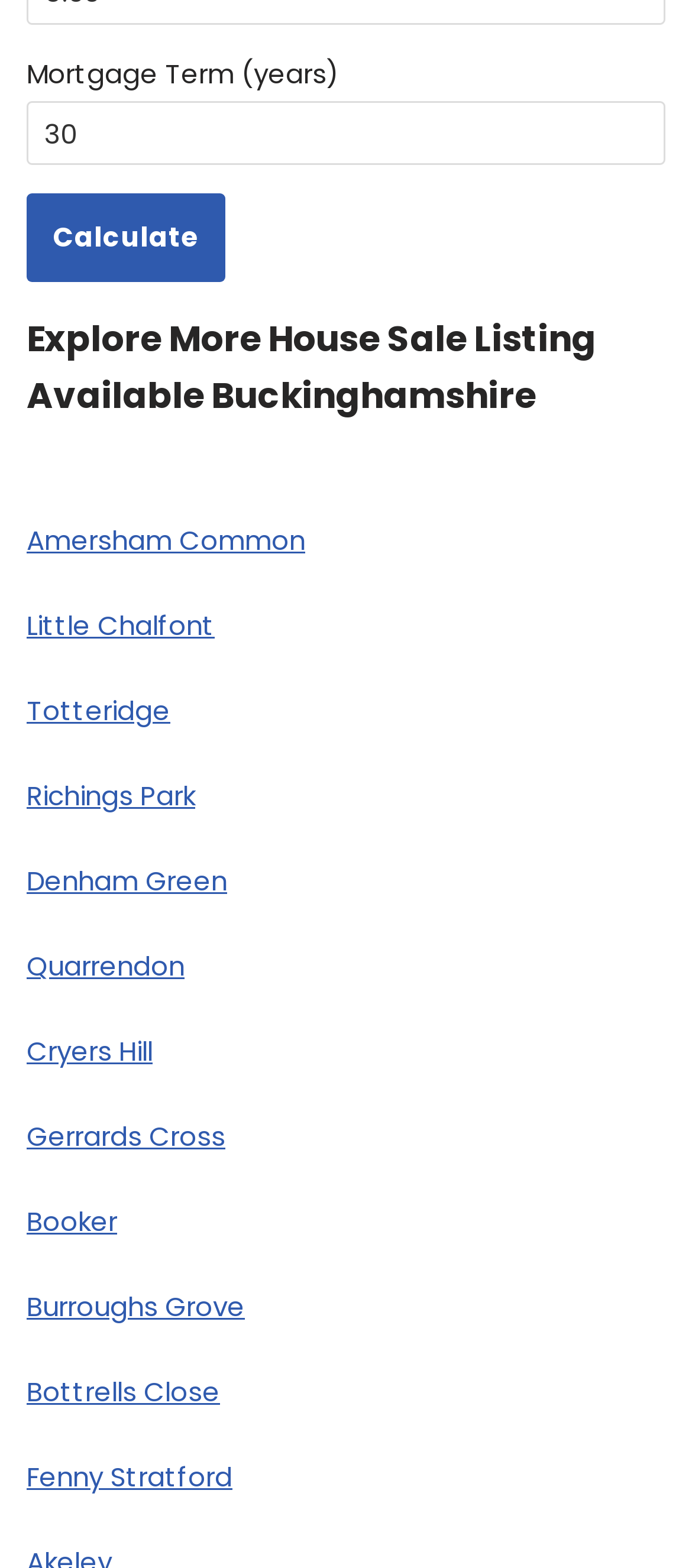Please provide a brief answer to the question using only one word or phrase: 
What is the default mortgage term in years?

30